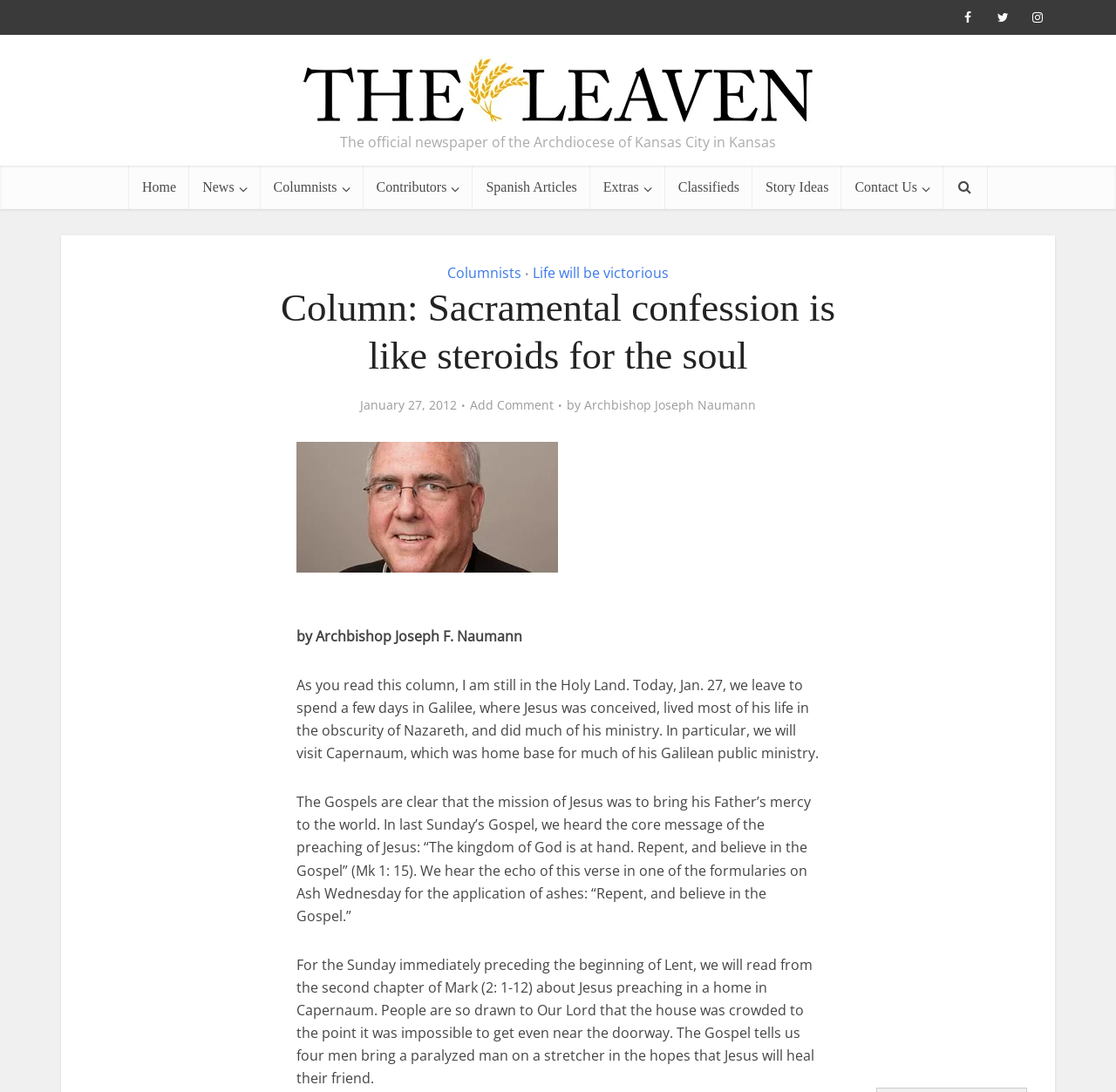Provide your answer in a single word or phrase: 
What is the name of the newspaper?

The Leaven Catholic Newspaper